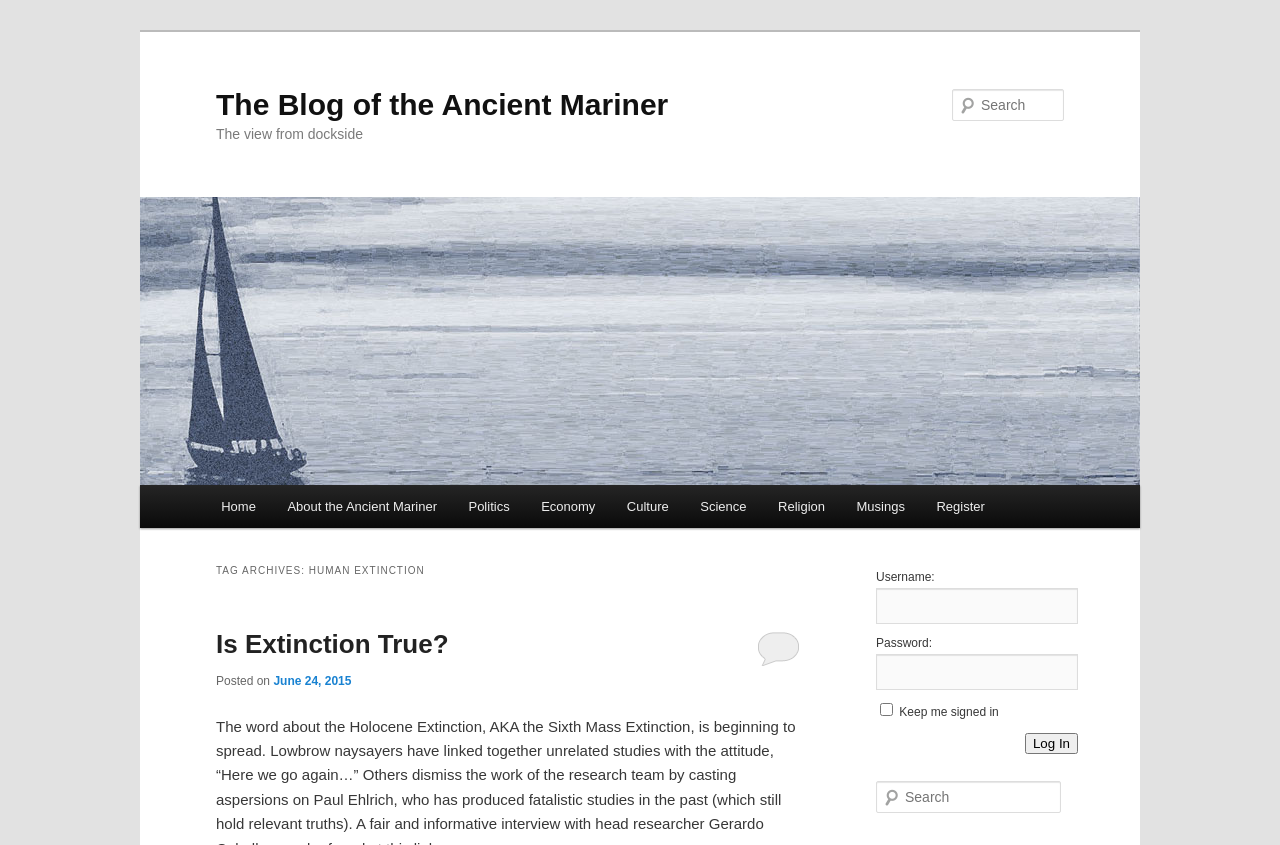Identify the bounding box coordinates for the region of the element that should be clicked to carry out the instruction: "Go to the home page". The bounding box coordinates should be four float numbers between 0 and 1, i.e., [left, top, right, bottom].

[0.16, 0.574, 0.212, 0.625]